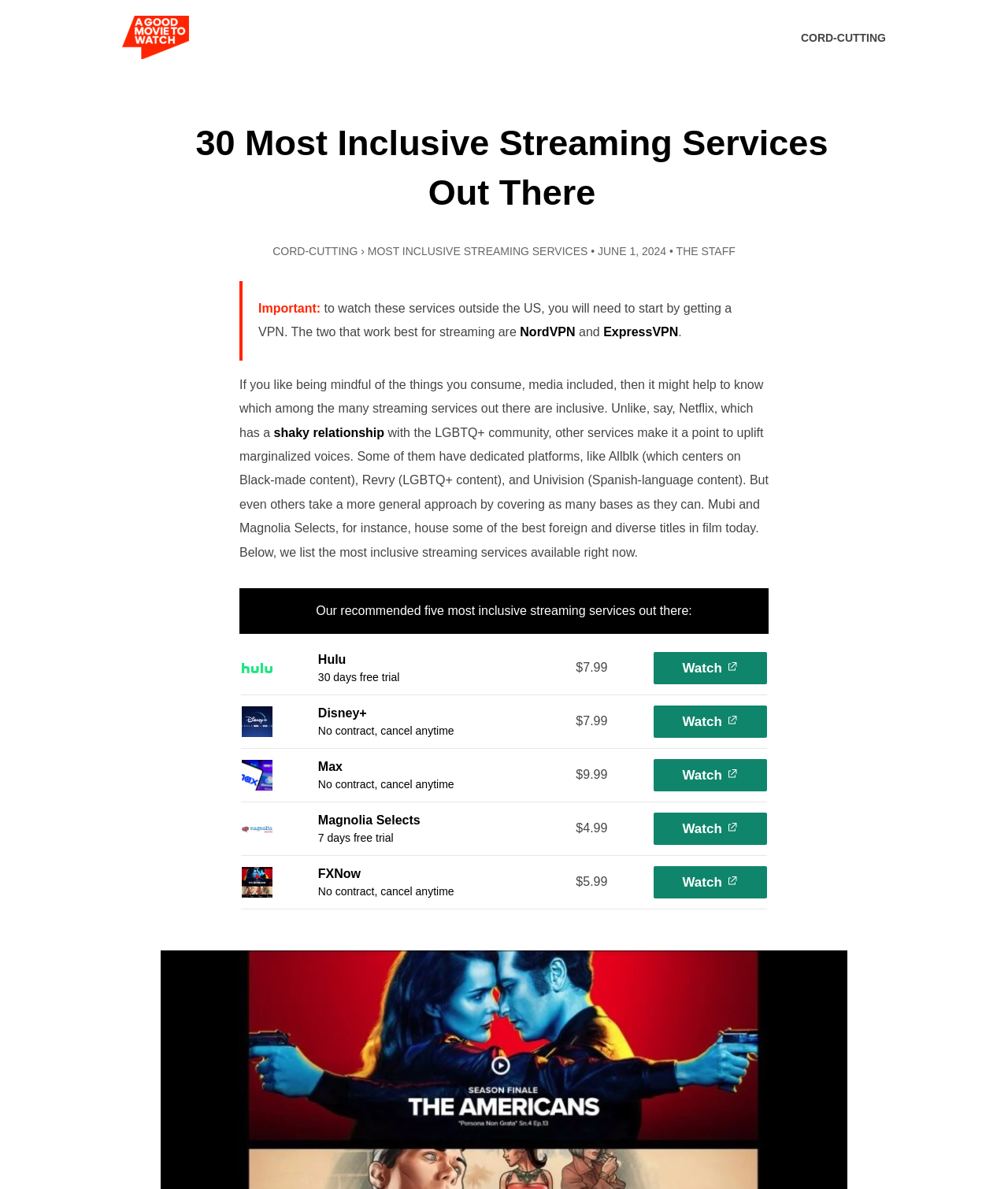Find the headline of the webpage and generate its text content.

30 Most Inclusive Streaming Services Out There